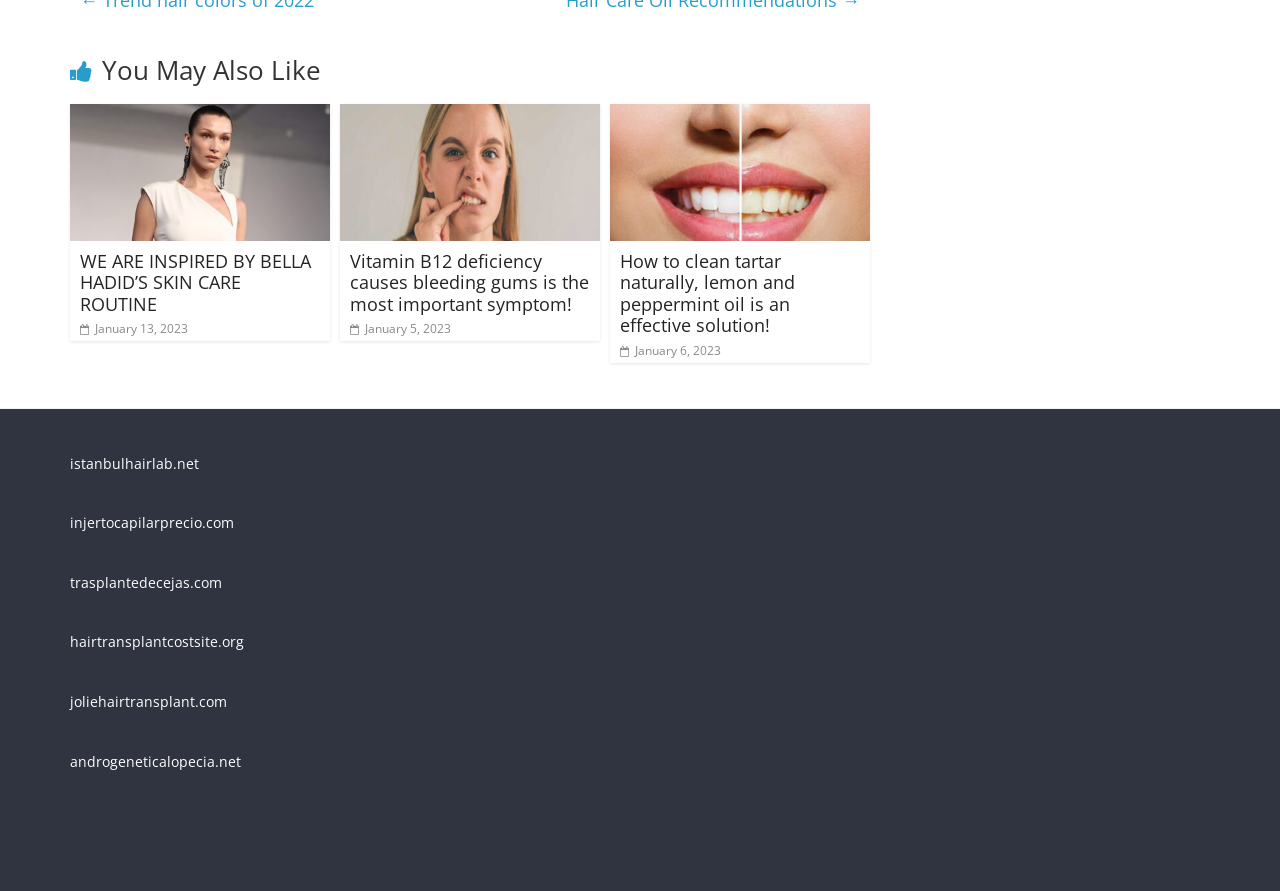What is the date of the latest article?
Using the image, give a concise answer in the form of a single word or short phrase.

January 13, 2023